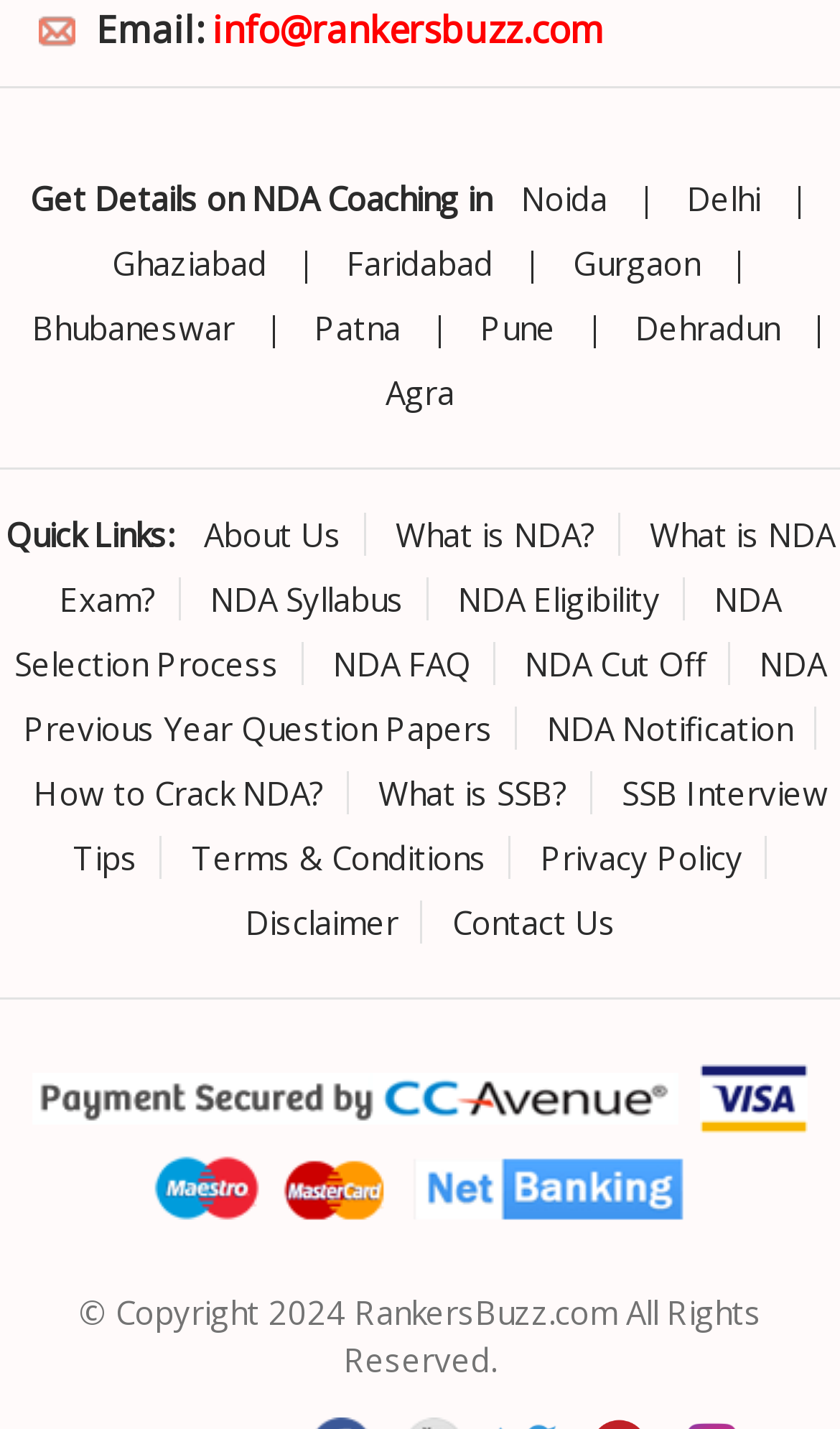What is the website about?
Look at the screenshot and give a one-word or phrase answer.

NDA coaching